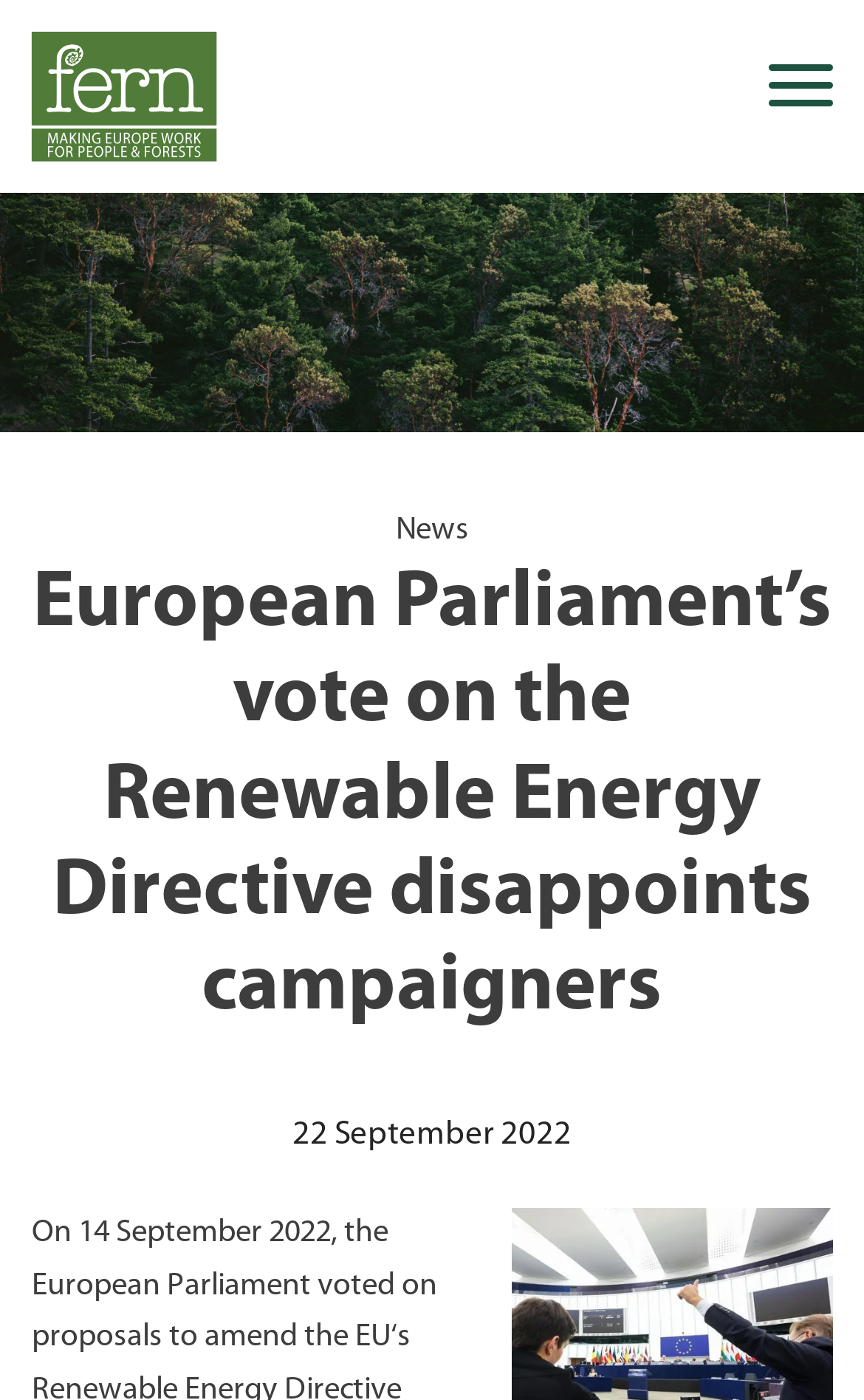Using the element description: "Pôle Français", determine the bounding box coordinates. The coordinates should be in the format [left, top, right, bottom], with values between 0 and 1.

[0.0, 0.138, 1.0, 0.198]